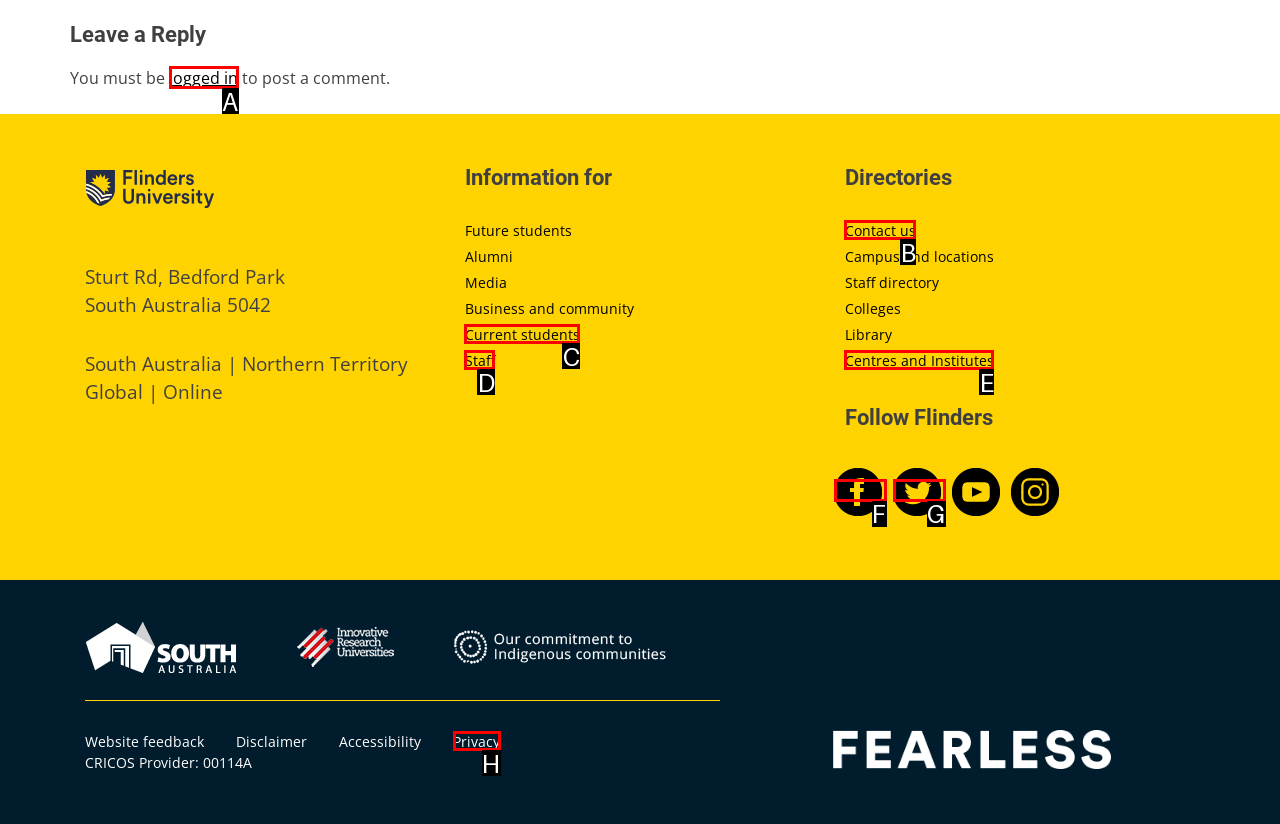Choose the HTML element that aligns with the description: alt="Flinders University at Twitter". Indicate your choice by stating the letter.

G